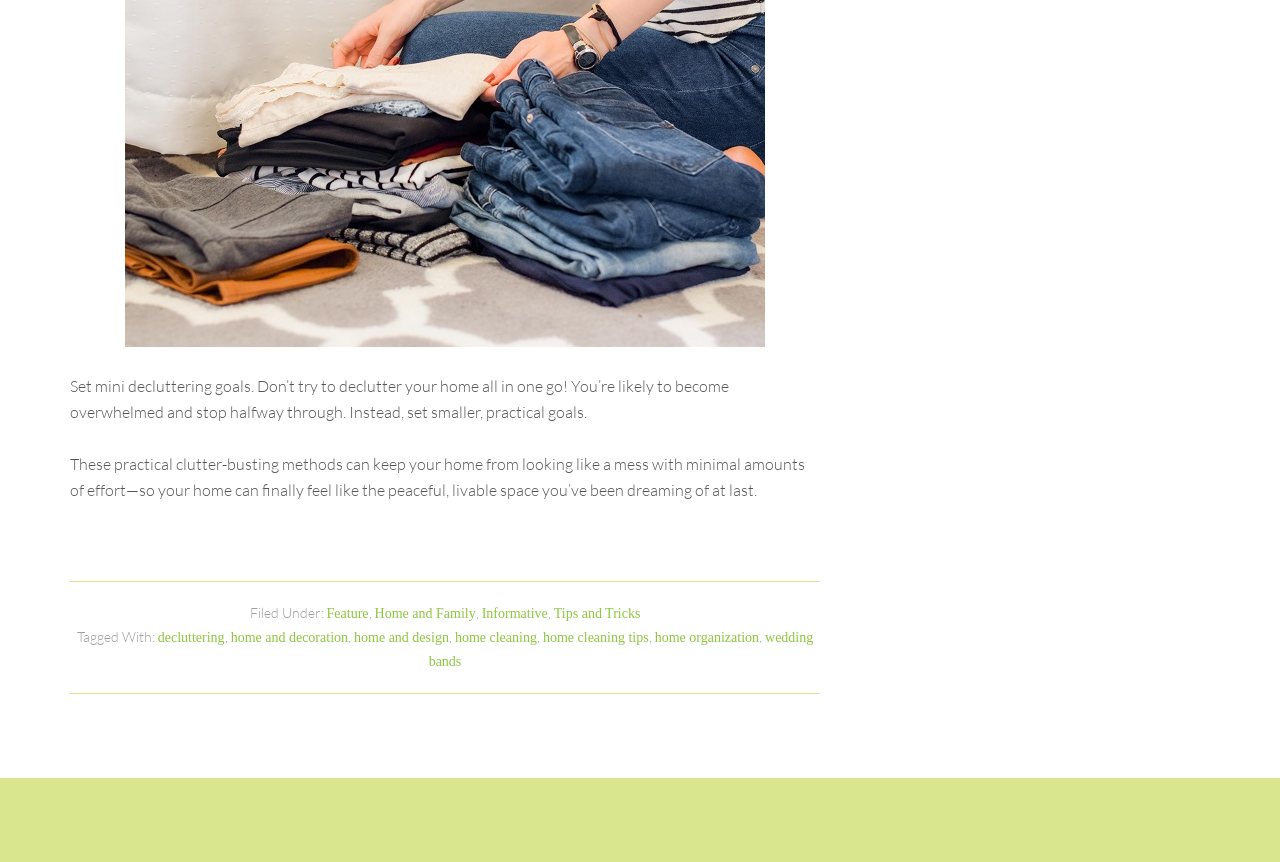Bounding box coordinates should be in the format (top-left x, top-left y, bottom-right x, bottom-right y) and all values should be floating point numbers between 0 and 1. Determine the bounding box coordinate for the UI element described as: home and design

[0.277, 0.731, 0.351, 0.748]